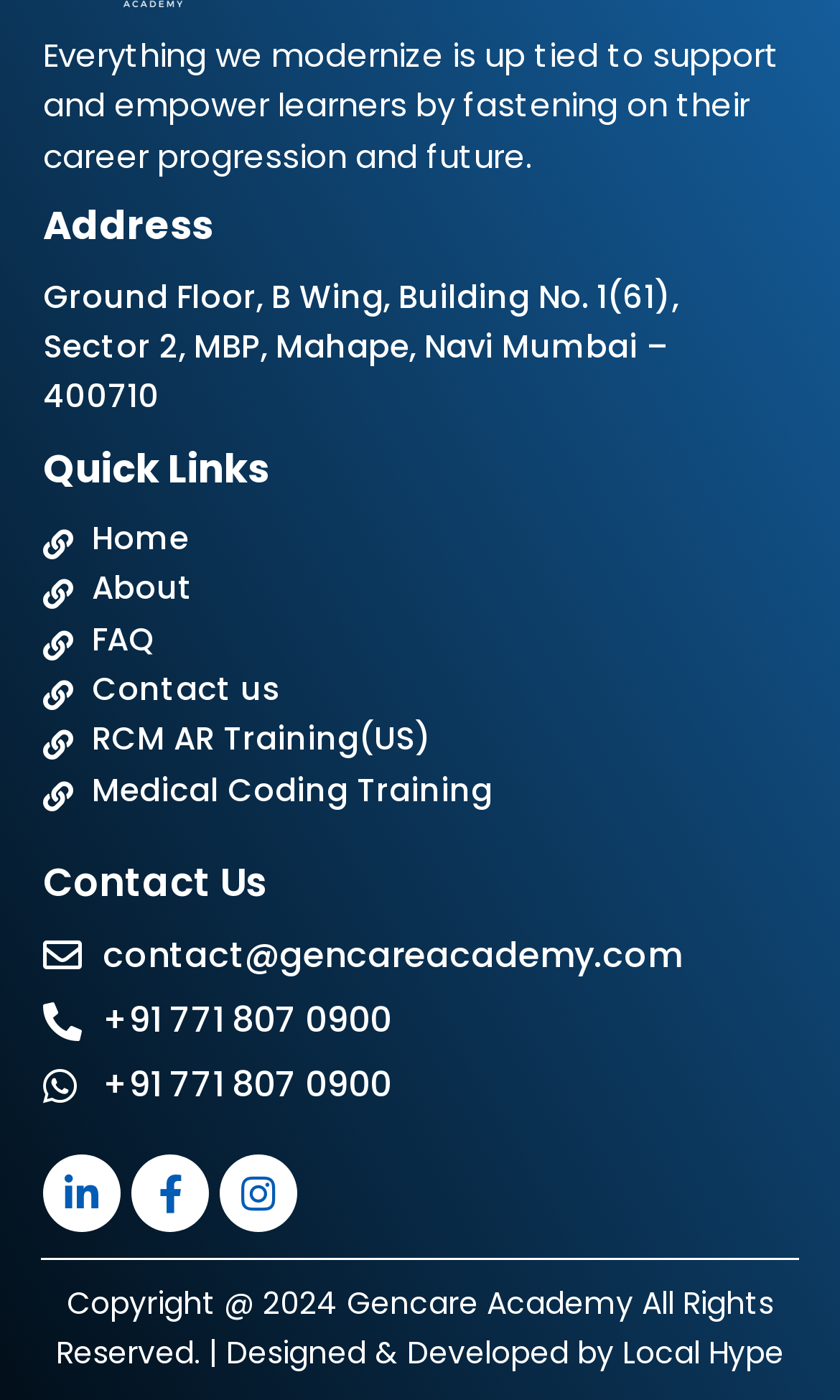Bounding box coordinates should be in the format (top-left x, top-left y, bottom-right x, bottom-right y) and all values should be floating point numbers between 0 and 1. Determine the bounding box coordinate for the UI element described as: last reply Jul 2017

None